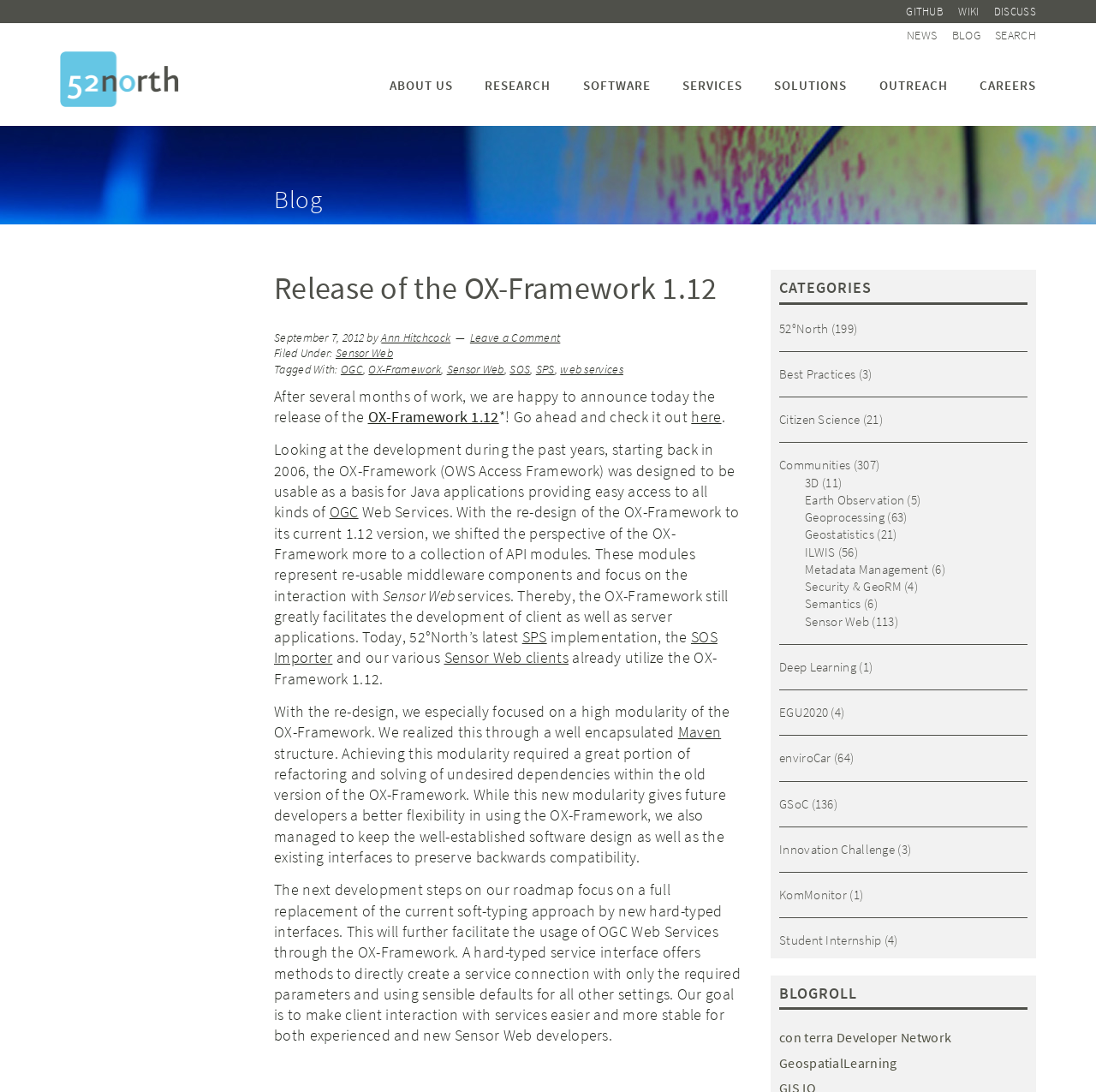What is the focus of the next development steps?
Please respond to the question with a detailed and informative answer.

The focus is mentioned in the sentence 'The next development steps on our roadmap focus on a full replacement of the current soft-typing approach by new hard-typed interfaces.' which indicates that the next development steps will focus on replacing the soft-typing approach with hard-typed interfaces.